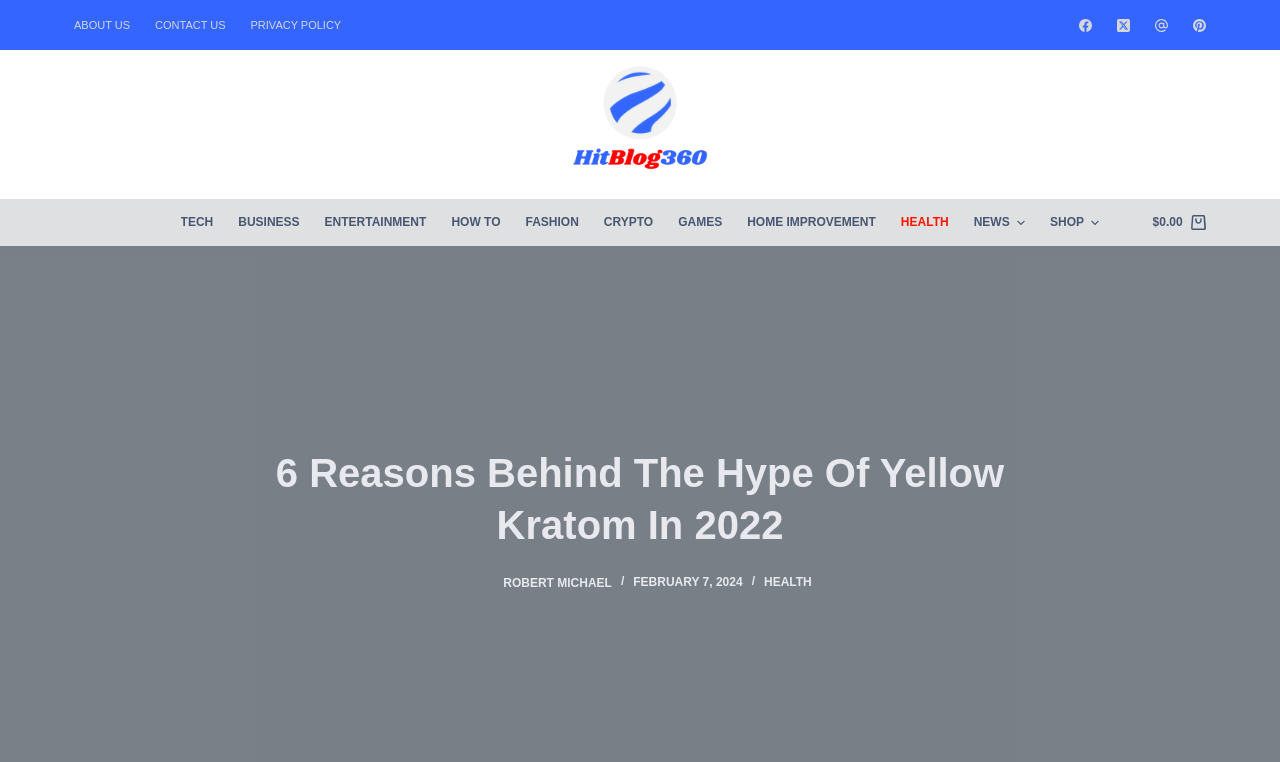Offer a thorough description of the webpage.

This webpage is about Yellow Kratom, a type of kratom leaf. At the top left corner, there is a "Skip to content" link. Next to it, there is a horizontal navigation menu with three menu items: "ABOUT US", "CONTACT US", and "PRIVACY POLICY". 

On the top right corner, there are four social media links: Facebook, Twitter, Instagram, and Pinterest. Below these links, there is a logo "hitblog360" with an image. 

Below the logo, there is another horizontal navigation menu with 12 menu items: "TECH", "BUSINESS", "ENTERTAINMENT", "HOW TO", "FASHION", "CRYPTO", "GAMES", "HOME IMPROVEMENT", "HEALTH", "NEWS", and "SHOP". Some of these menu items have dropdown menus. 

To the right of the navigation menu, there is a shopping cart link with a price of $0.00. 

The main content of the webpage starts with a heading "6 Reasons Behind The Hype Of Yellow Kratom In 2022". Below the heading, there is an author's name "Robert Michael" with an image, and a publication date "FEBRUARY 7, 2024". The article is categorized under "HEALTH".